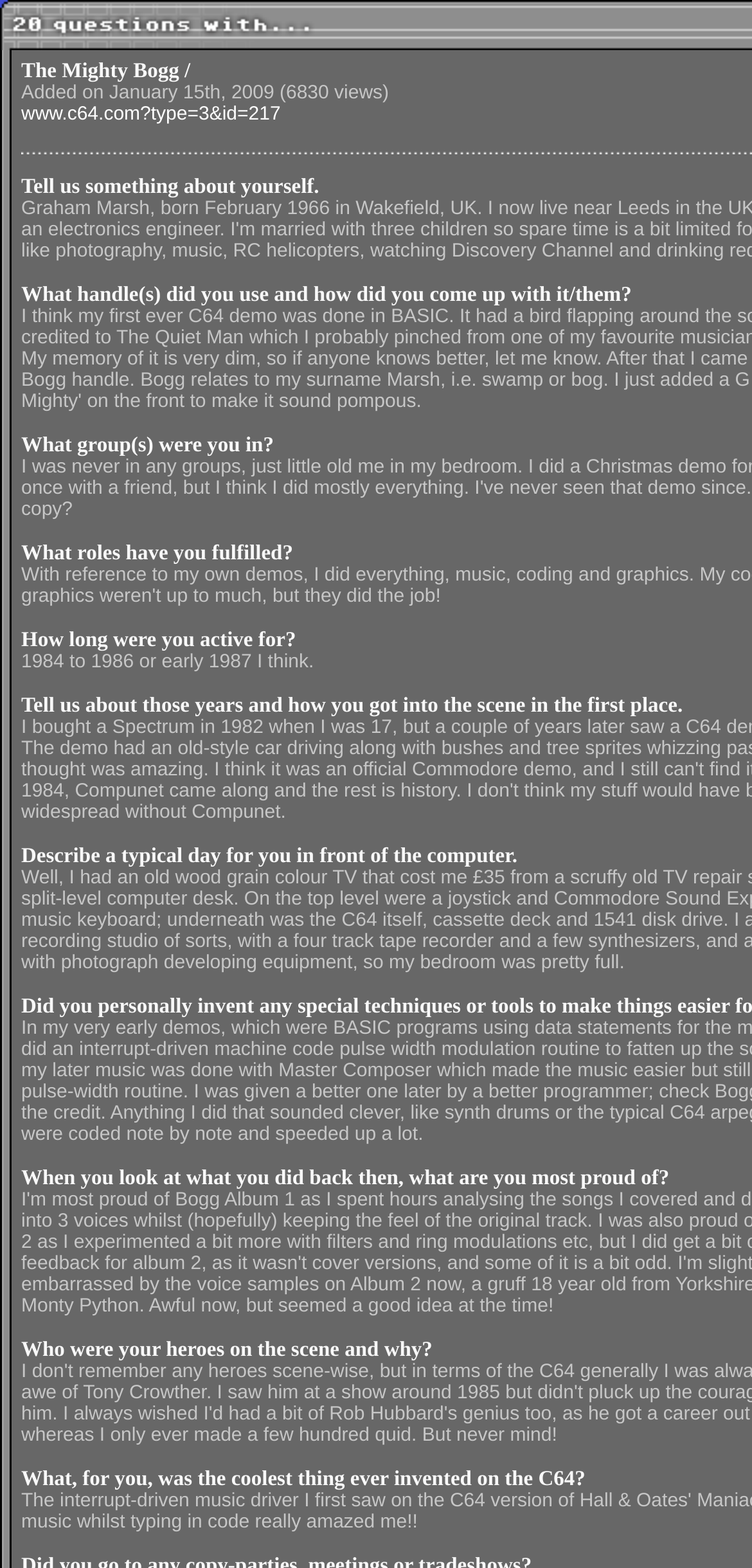Look at the image and give a detailed response to the following question: What is the user being asked to describe?

One of the questions on the webpage asks users to 'Describe a typical day for you in front of the computer', which implies that the webpage is seeking information about the user's daily activities or routines related to the C64 computer.